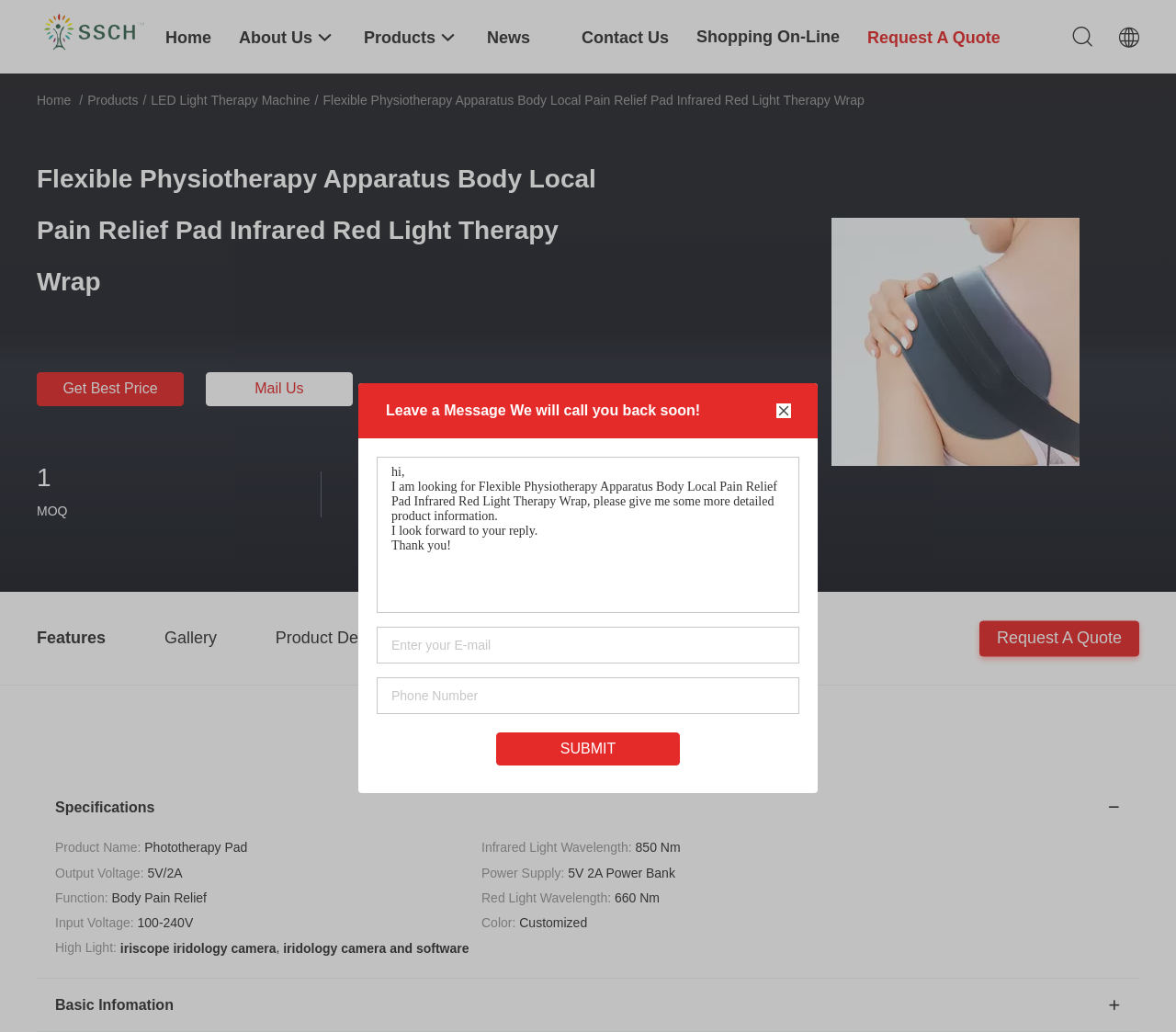Identify the bounding box coordinates of the region that should be clicked to execute the following instruction: "Click the 'Get Best Price' button".

[0.031, 0.361, 0.156, 0.394]